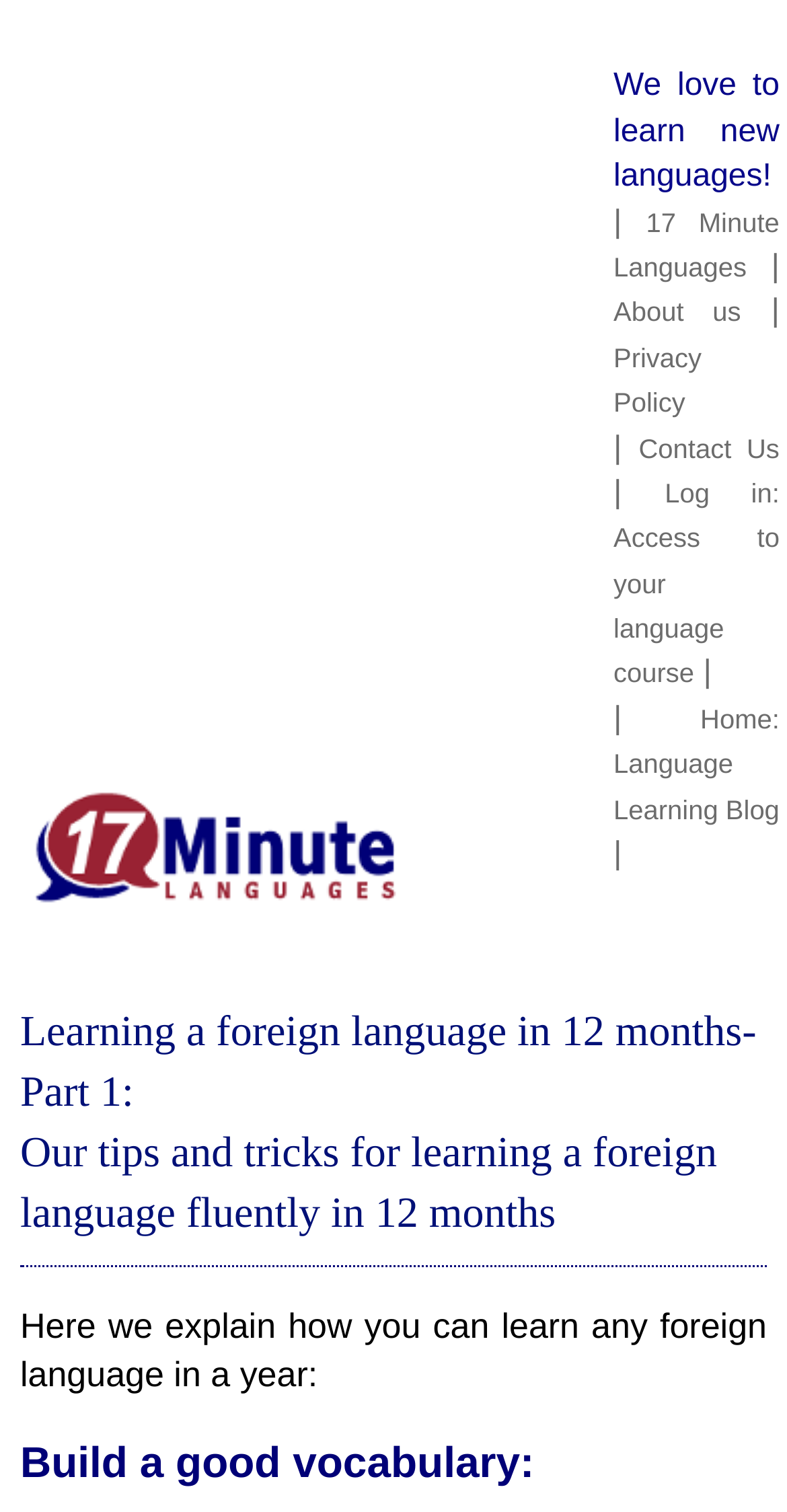Offer a meticulous description of the webpage's structure and content.

The webpage is about learning a foreign language in 12 months, with a focus on tips and tricks for fluency. At the top, there is a logo on the left, represented by an image, and a navigation menu on the right, consisting of links to "17 Minute Languages", "About us", "Privacy Policy", "Contact Us", "Log in", and "Home: Language Learning Blog", separated by vertical lines. 

Below the navigation menu, there is a main heading that repeats the title "Learning a foreign language in 12 months- Part 1: Our tips and tricks for learning a foreign language fluently in 12 months". 

Following the main heading, there is a paragraph of text that explains the purpose of the article, which is to provide guidance on learning any foreign language in a year. 

Further down, there is a subheading "Build a good vocabulary:", which suggests that the article will provide tips on building vocabulary as part of the language learning process.